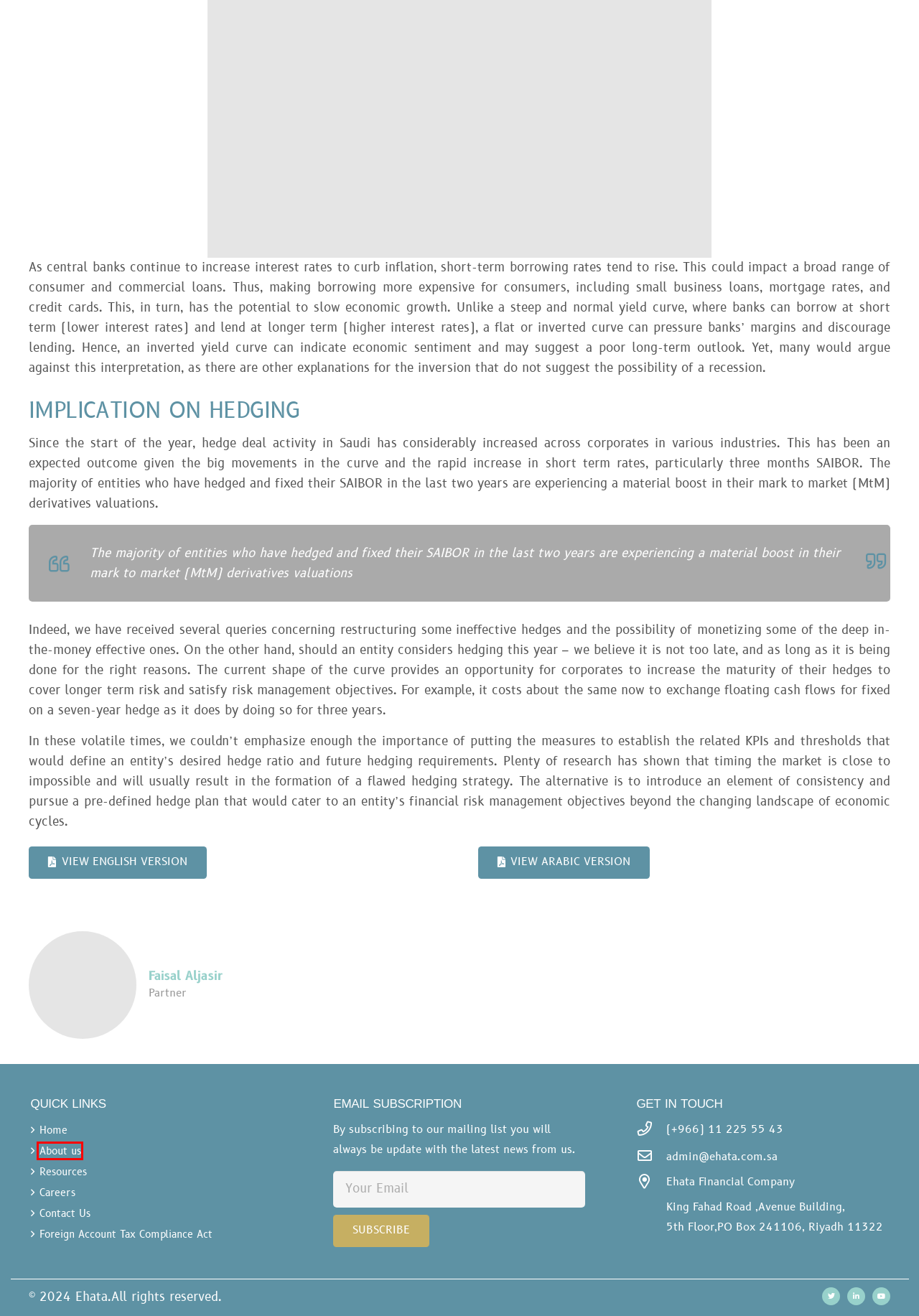Look at the screenshot of the webpage and find the element within the red bounding box. Choose the webpage description that best fits the new webpage that will appear after clicking the element. Here are the candidates:
A. Ehata Financial Company
B. How Can We Mitigate Derivatives Misselling? – Ehata Financial Company
C. Boosting Commodities Risk Management Amid Uncertainty – Ehata Financial Company
D. Contact Us – Ehata Financial Company
E. Who We Are – Ehata Financial Company
F. Resources – Ehata Financial Company
G. Bulletins – Ehata Financial Company
H. ماذا يعني منحنى العائد المقلوب؟ – Ehata Financial Company

E